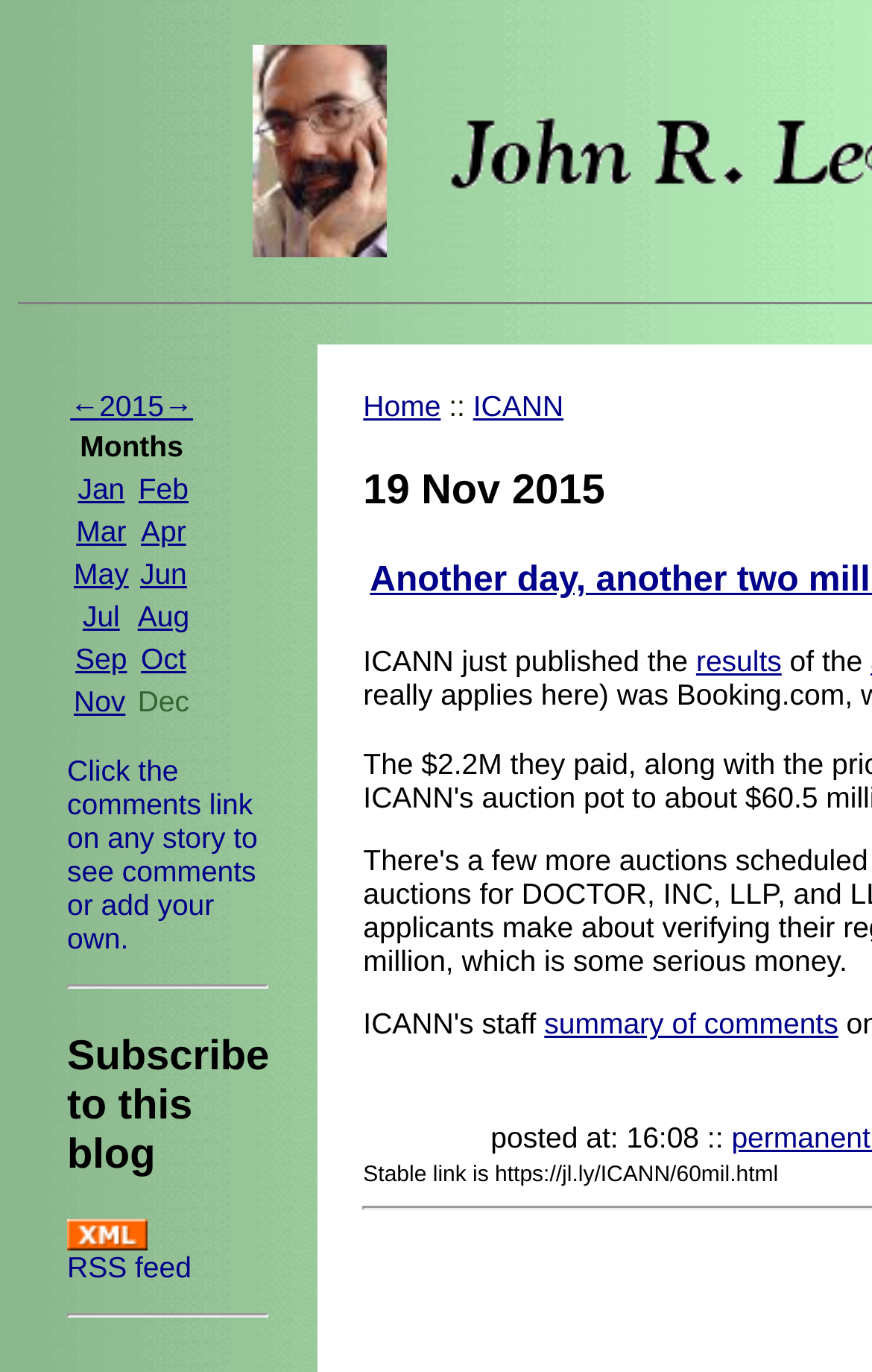What is the purpose of the table with months?
Provide an in-depth answer to the question, covering all aspects.

The table with months appears to be a calendar view of comments or posts, allowing users to click on a specific month to see comments or add their own. This is inferred from the presence of links for each month and the caption 'Click the comments link on any story to see comments or add your own' above the table.